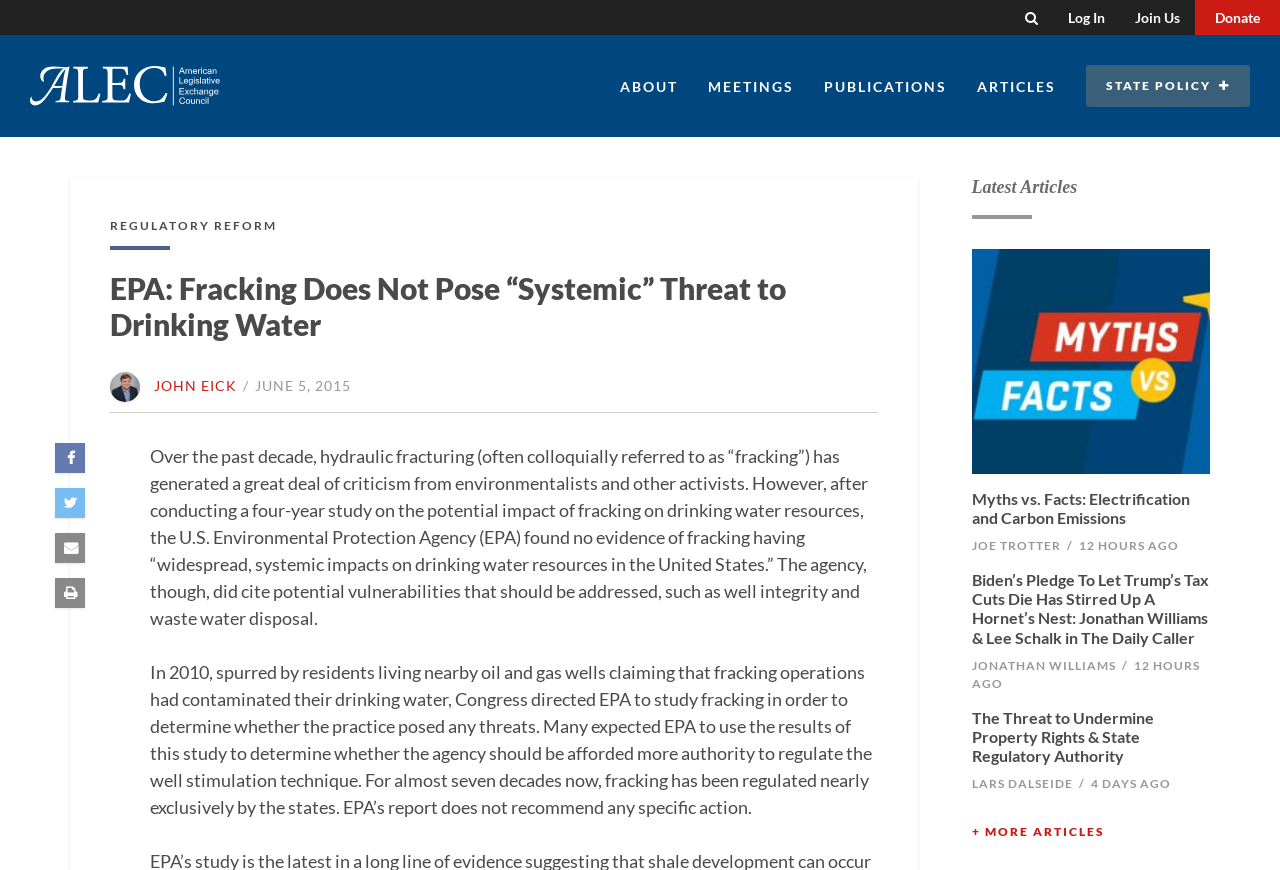Extract the main title from the webpage and generate its text.

EPA: Fracking Does Not Pose “Systemic” Threat to Drinking Water